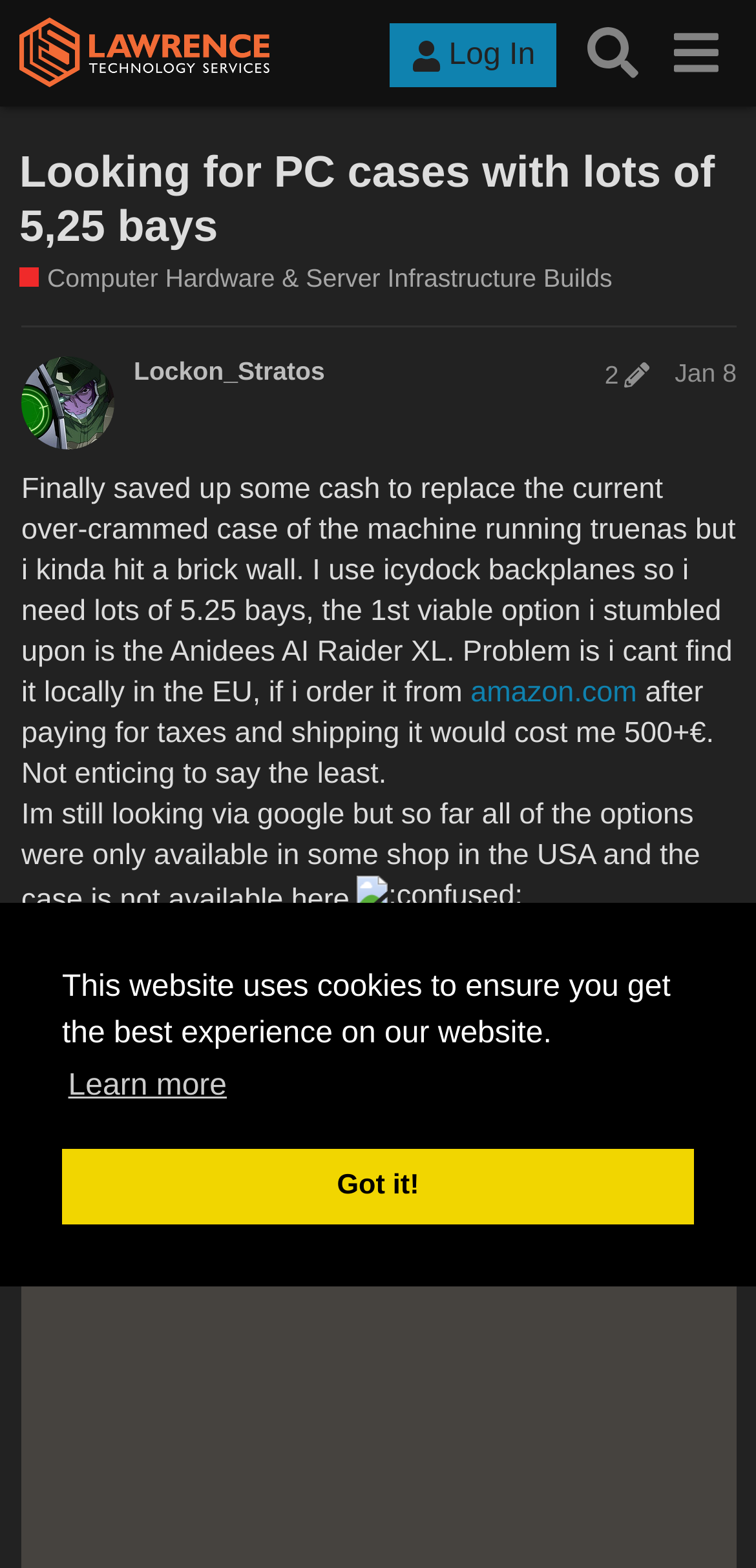What is the topic of the current discussion?
Examine the image and give a concise answer in one word or a short phrase.

PC cases with lots of 5,25 bays